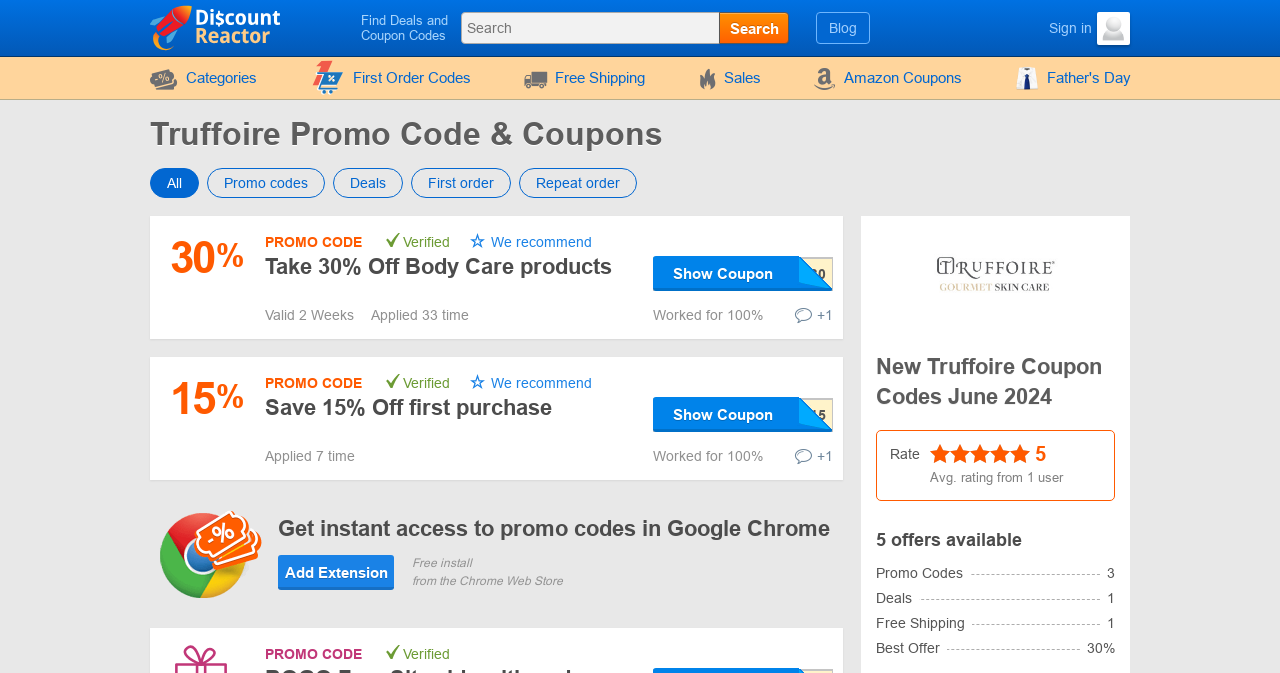Using the provided description alt="Truffoire promo codes", find the bounding box coordinates for the UI element. Provide the coordinates in (top-left x, top-left y, bottom-right x, bottom-right y) format, ensuring all values are between 0 and 1.

[0.726, 0.471, 0.829, 0.495]